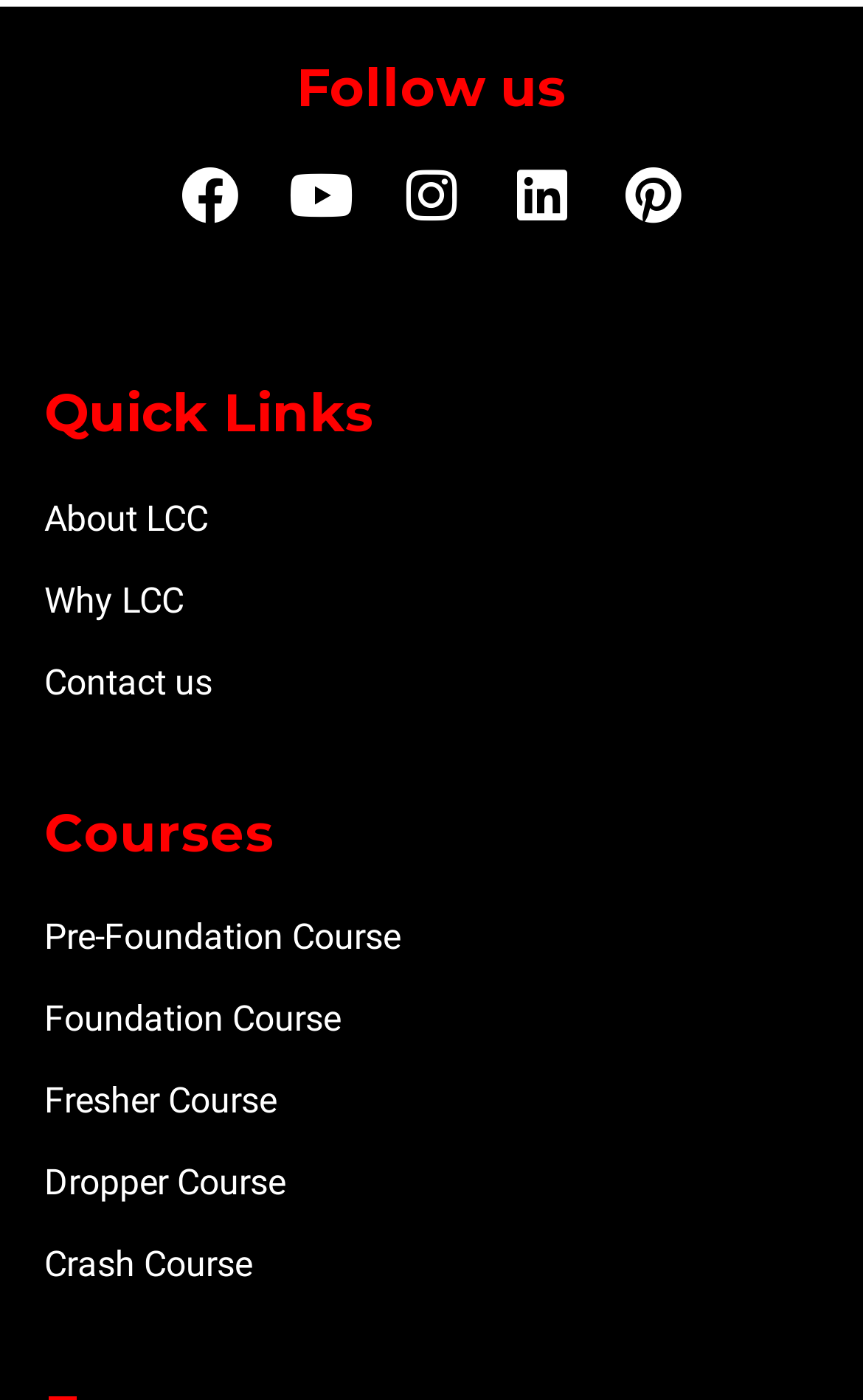What social media platforms are listed?
Utilize the image to construct a detailed and well-explained answer.

I looked at the links under the 'Follow us' heading and found the names of the social media platforms listed.